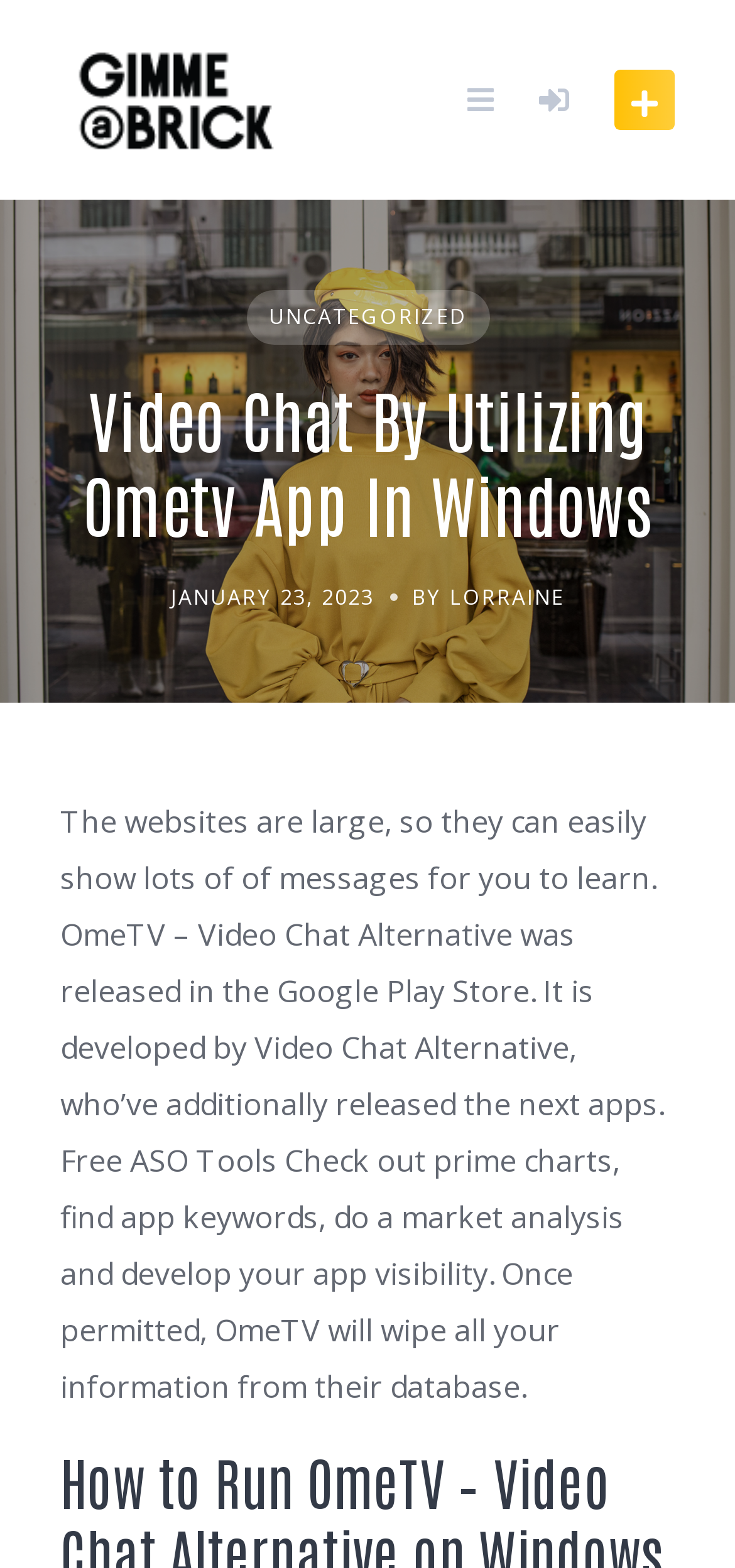Provide your answer in one word or a succinct phrase for the question: 
When was the article published?

January 23, 2023